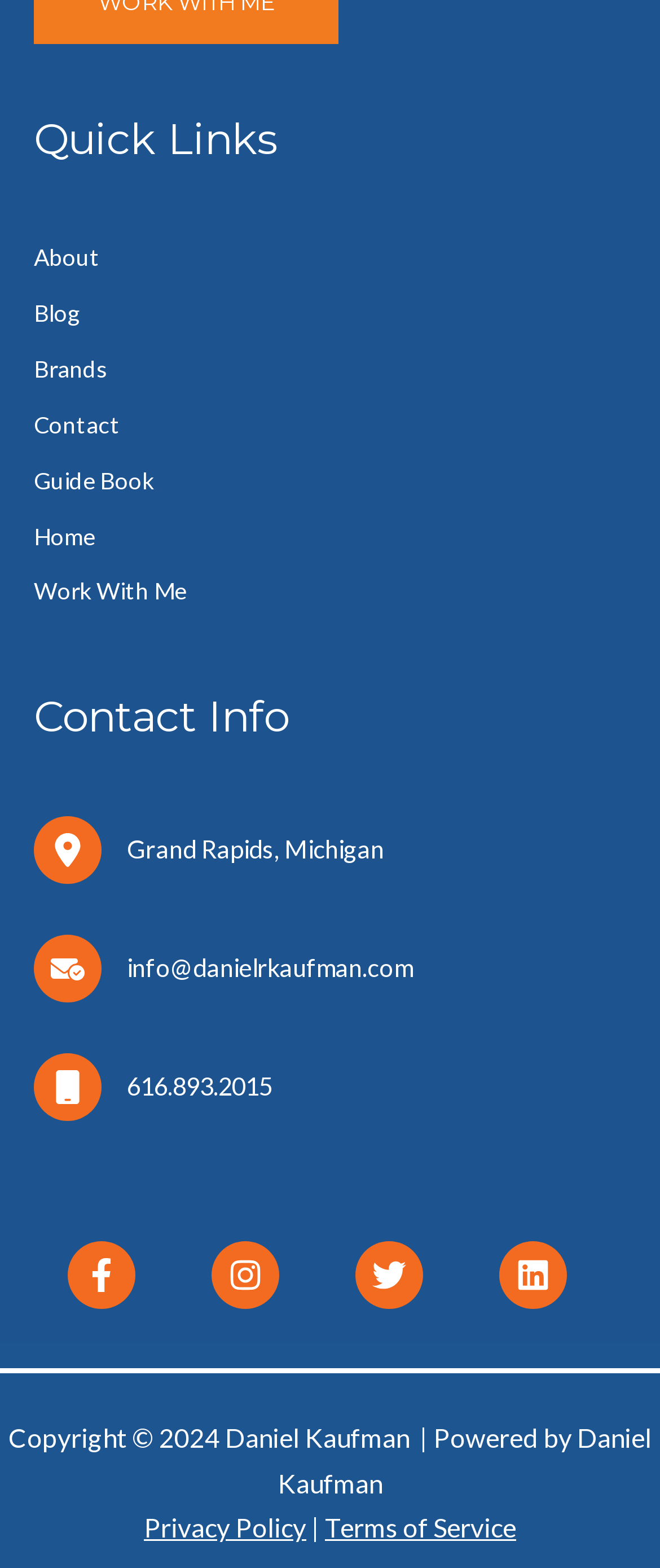Please mark the clickable region by giving the bounding box coordinates needed to complete this instruction: "Send an email to info@danielrkaufman.com".

[0.051, 0.596, 0.626, 0.639]